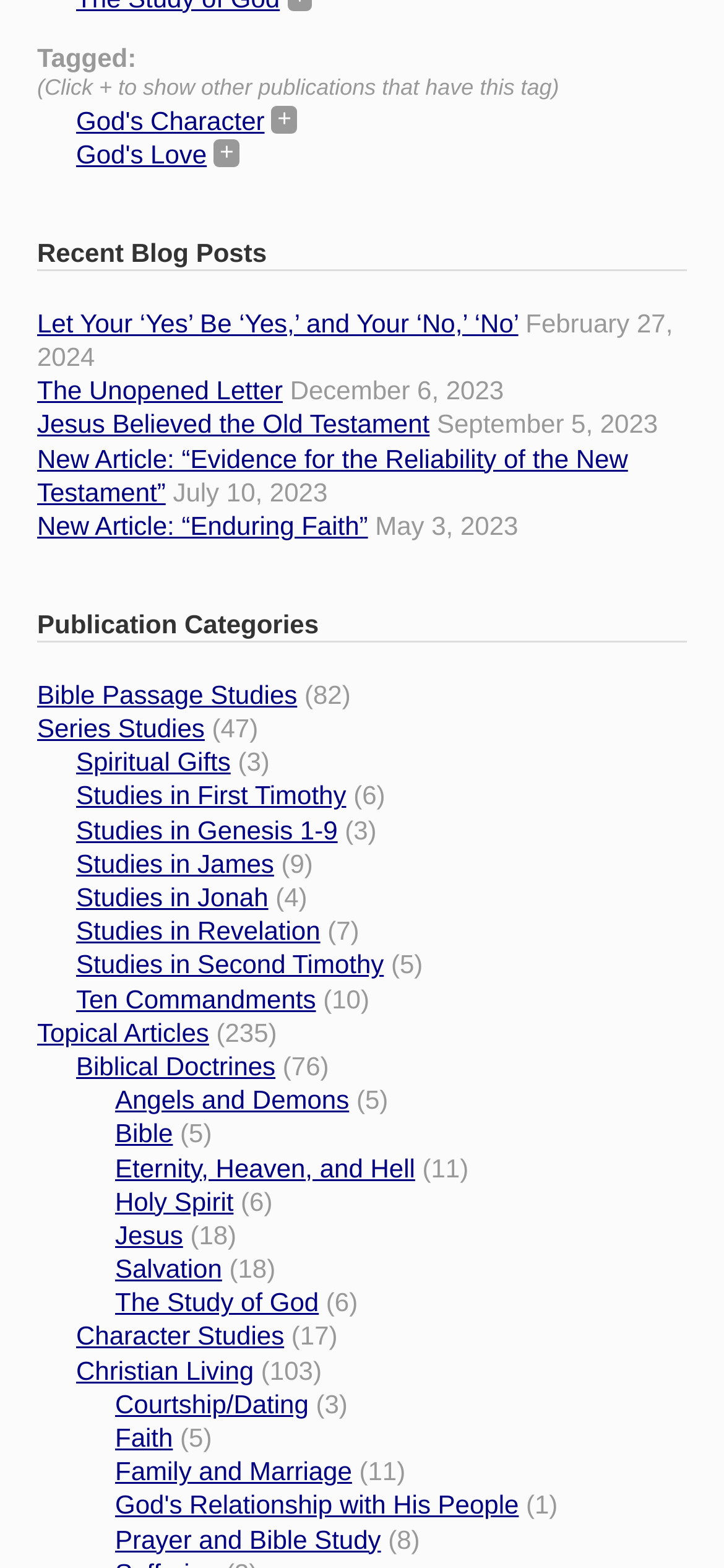What is the category that has articles about 'Eternity, Heaven, and Hell'?
Using the image as a reference, answer with just one word or a short phrase.

Biblical Doctrines